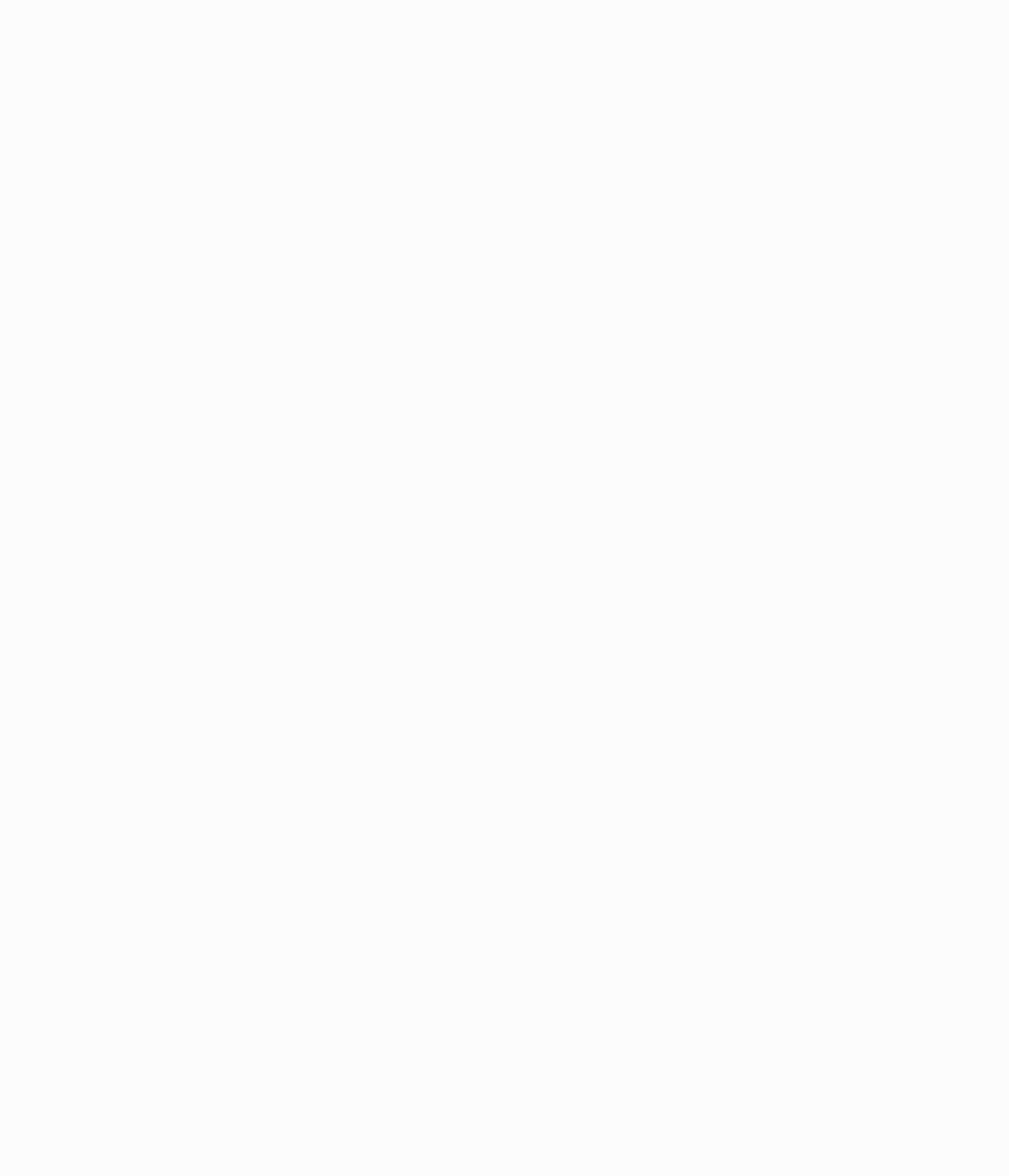What is the sale price of 'The God of All Comfort: 2 Corinthians'?
Give a one-word or short phrase answer based on the image.

$9.75